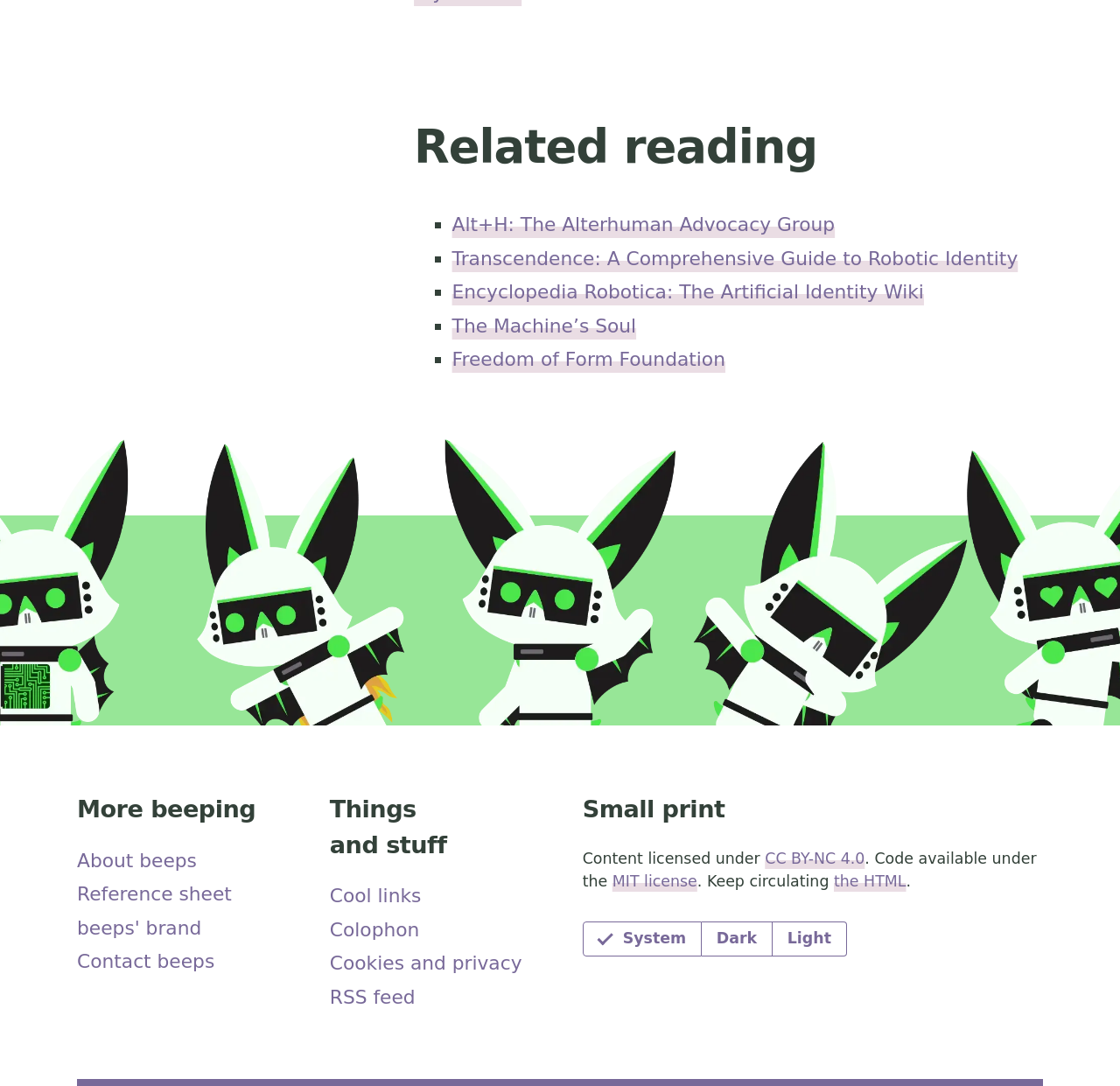Answer the following query concisely with a single word or phrase:
What is the license for the website's code?

MIT license